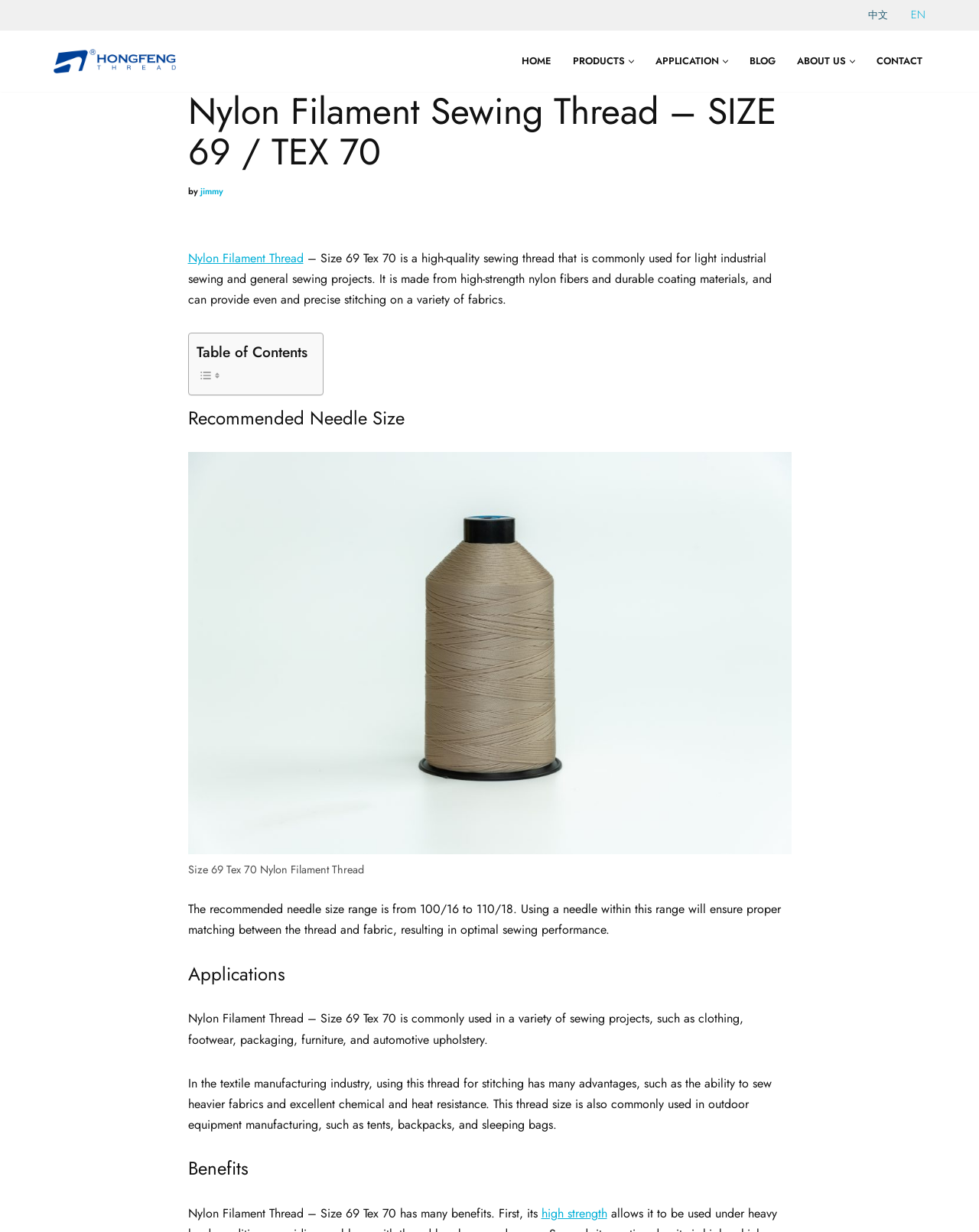Give a one-word or phrase response to the following question: What is the benefit of using this thread?

high strength